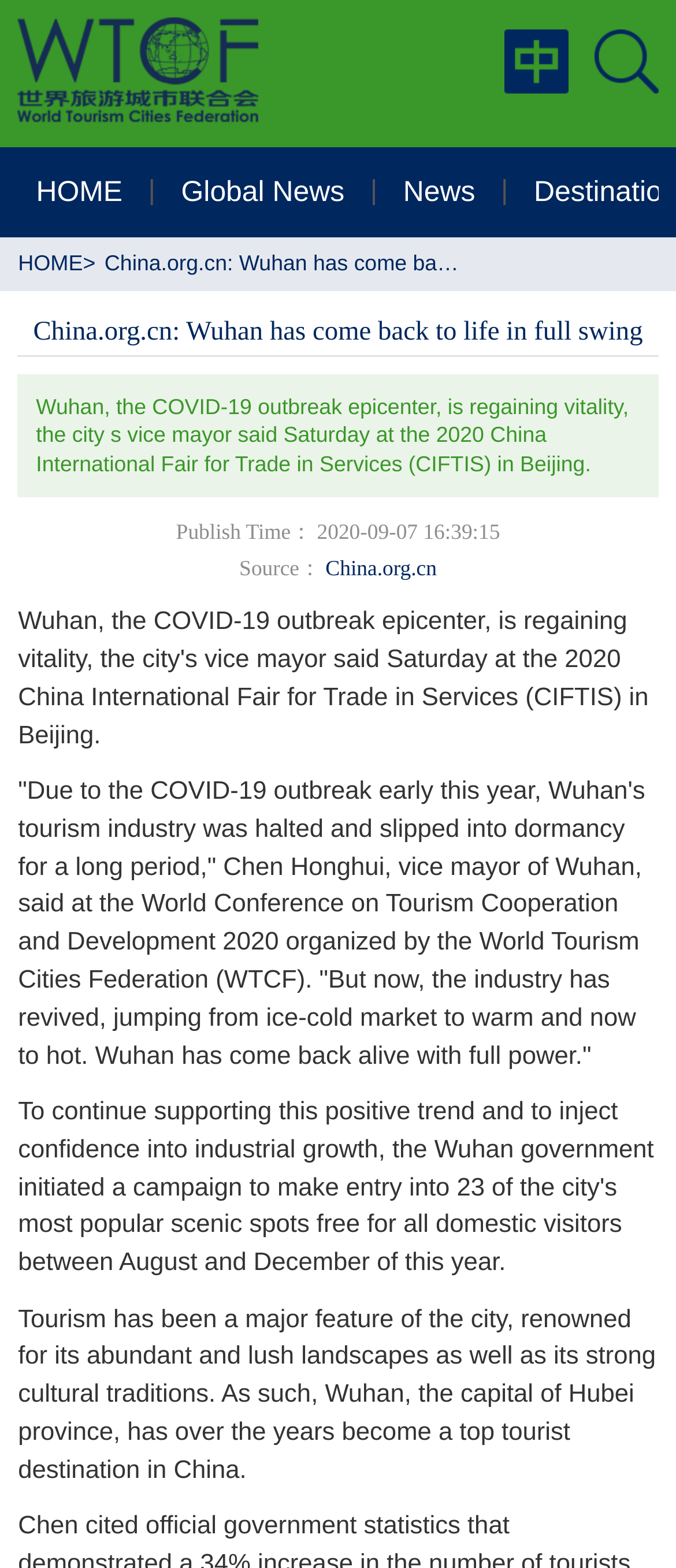Answer briefly with one word or phrase:
What is the publication time of the article?

2020-09-07 16:39:15